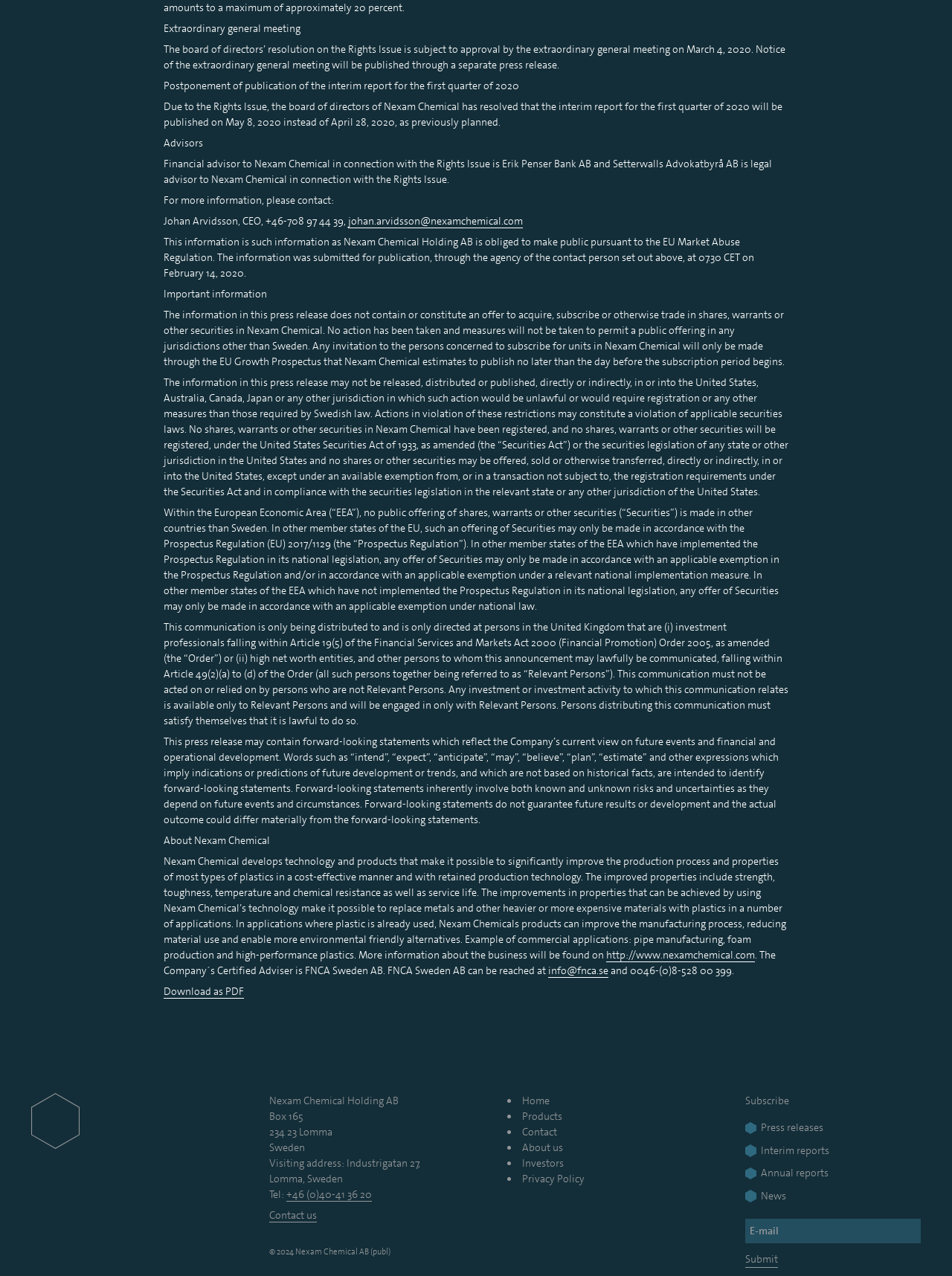Please identify the bounding box coordinates of the element's region that needs to be clicked to fulfill the following instruction: "Contact the CEO". The bounding box coordinates should consist of four float numbers between 0 and 1, i.e., [left, top, right, bottom].

[0.366, 0.168, 0.549, 0.179]